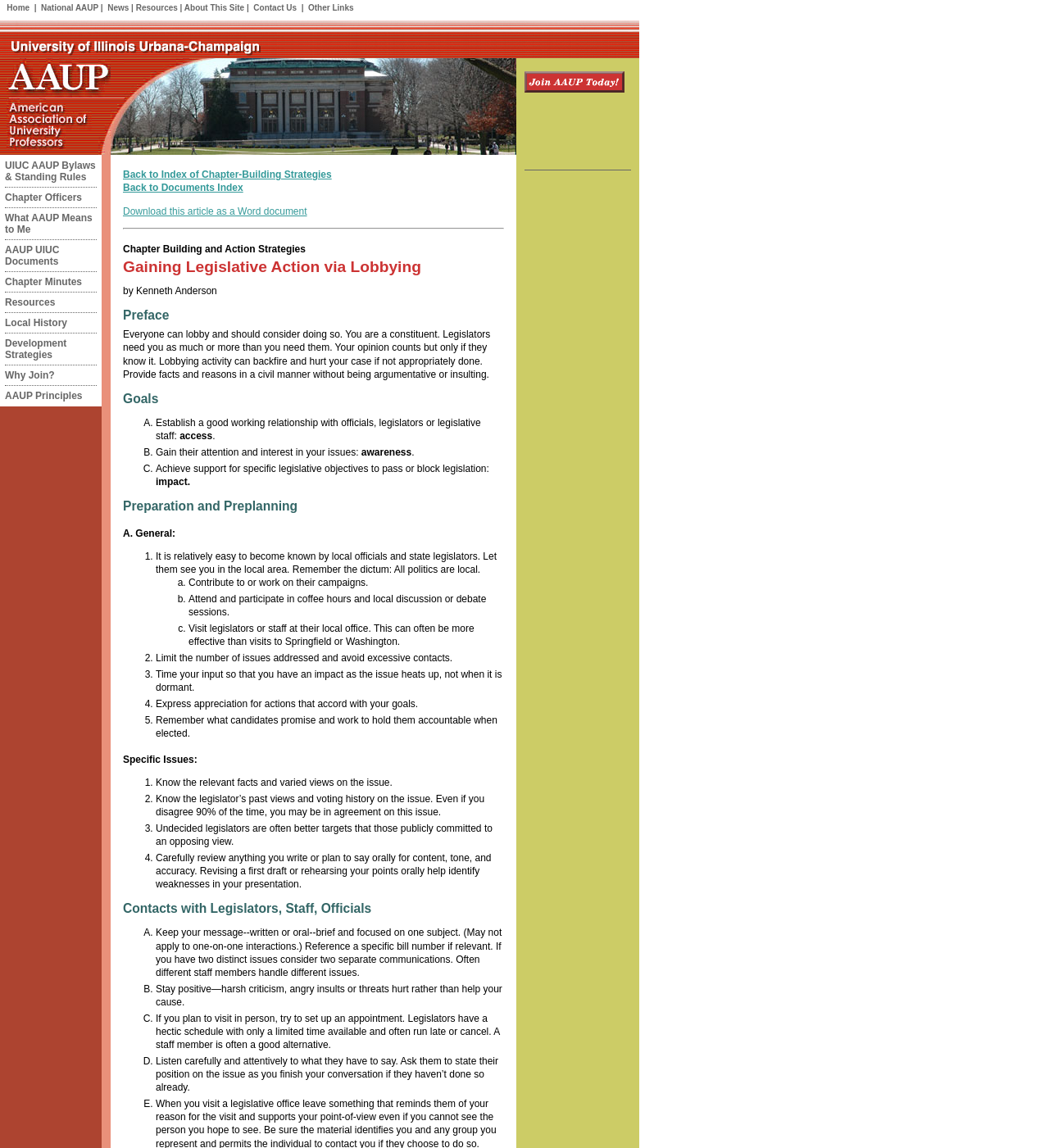Using the format (top-left x, top-left y, bottom-right x, bottom-right y), provide the bounding box coordinates for the described UI element. All values should be floating point numbers between 0 and 1: What AAUP Means to Me

[0.005, 0.185, 0.088, 0.205]